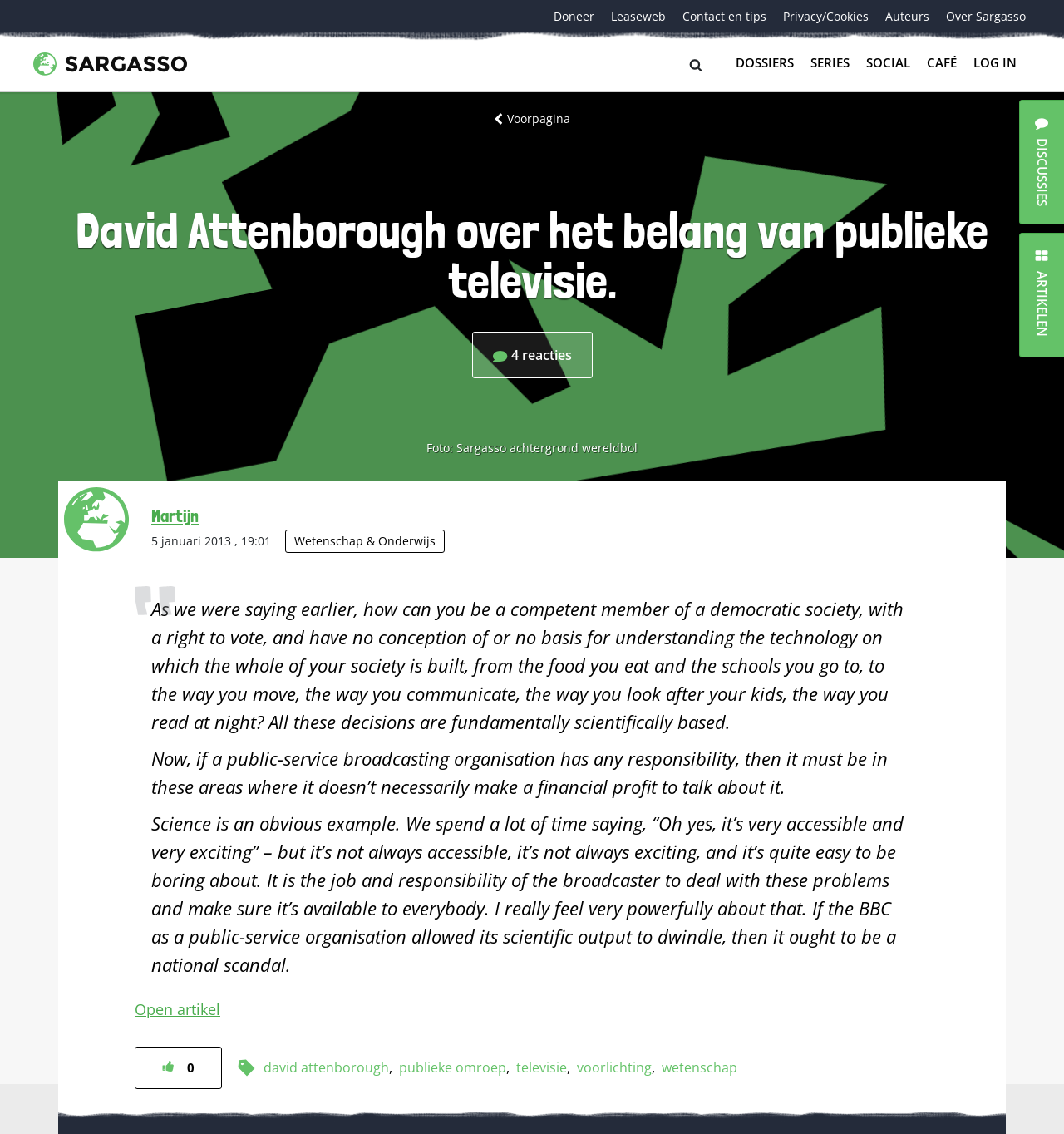Please answer the following question using a single word or phrase: 
How many links are there in the top navigation bar?

6